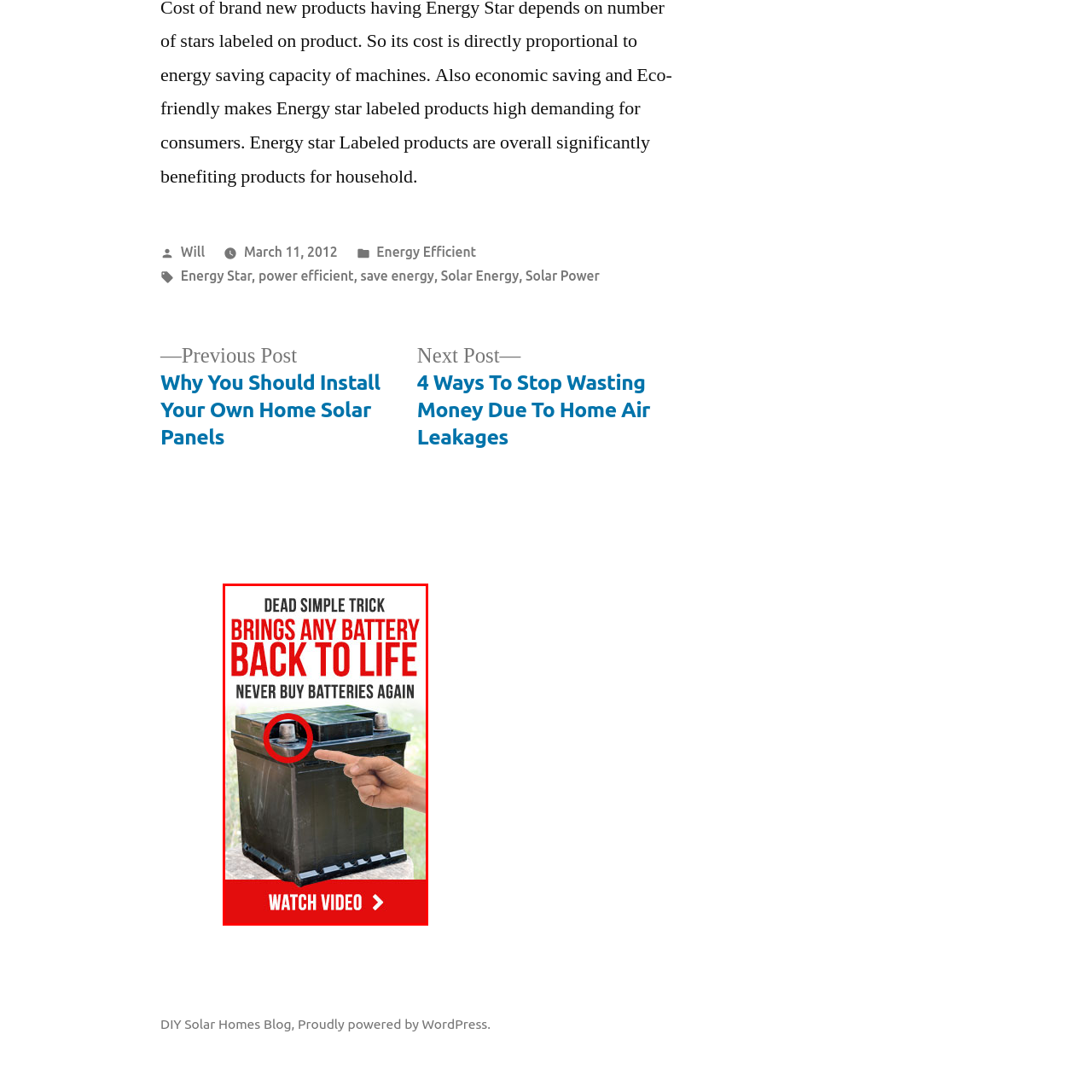Look at the image enclosed by the red boundary and give a detailed answer to the following question, grounding your response in the image's content: 
What is the call to action in the advertisement?

The caption states that the advertisement offers a clear call to action with the phrase 'WATCH VIDEO', encouraging viewers to explore further and learn more about the product being promoted.